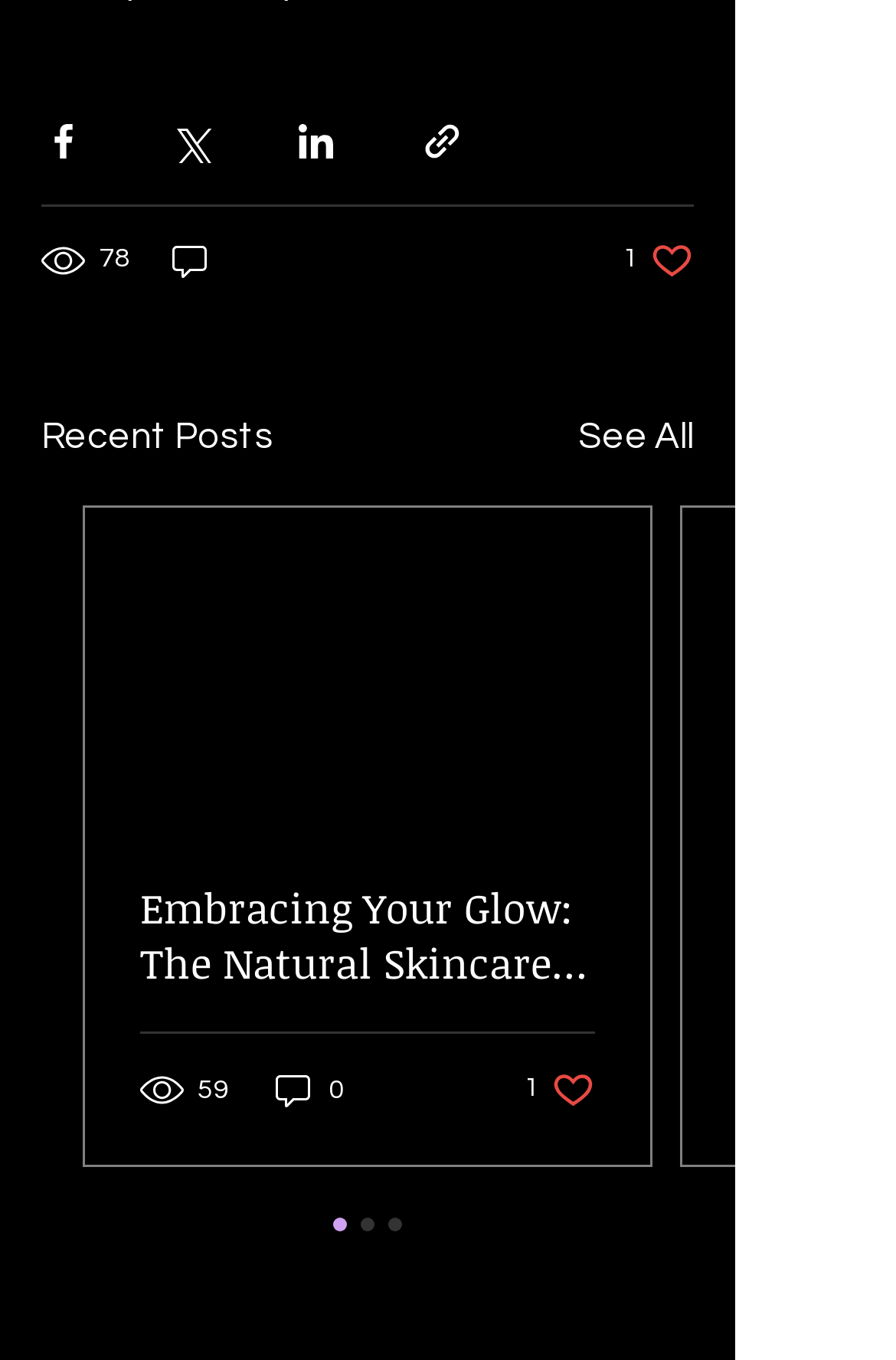Determine the bounding box coordinates of the region I should click to achieve the following instruction: "Share via Facebook". Ensure the bounding box coordinates are four float numbers between 0 and 1, i.e., [left, top, right, bottom].

[0.046, 0.088, 0.095, 0.12]